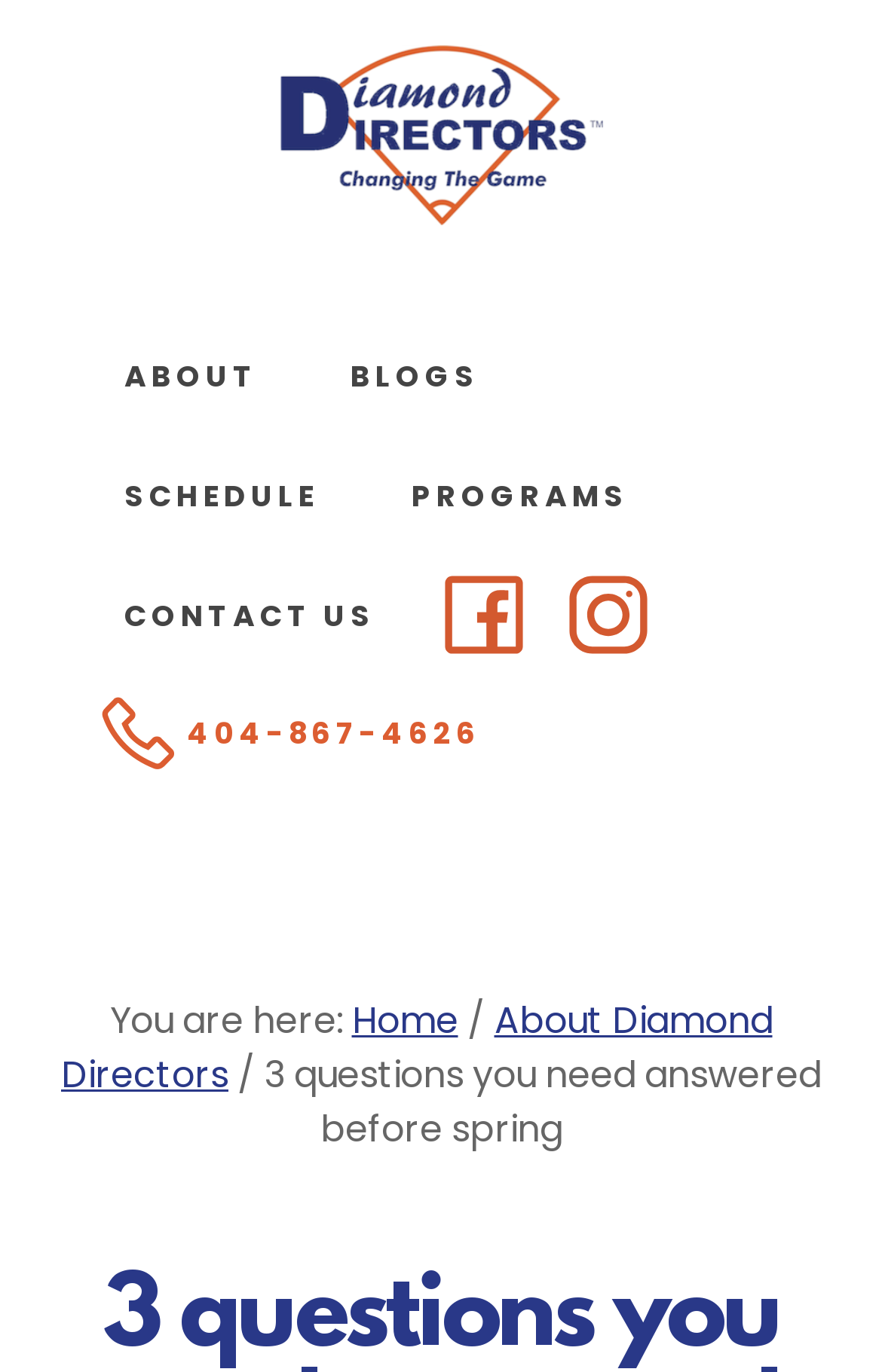Identify and provide the bounding box coordinates of the UI element described: "About Diamond Directors". The coordinates should be formatted as [left, top, right, bottom], with each number being a float between 0 and 1.

[0.069, 0.725, 0.876, 0.802]